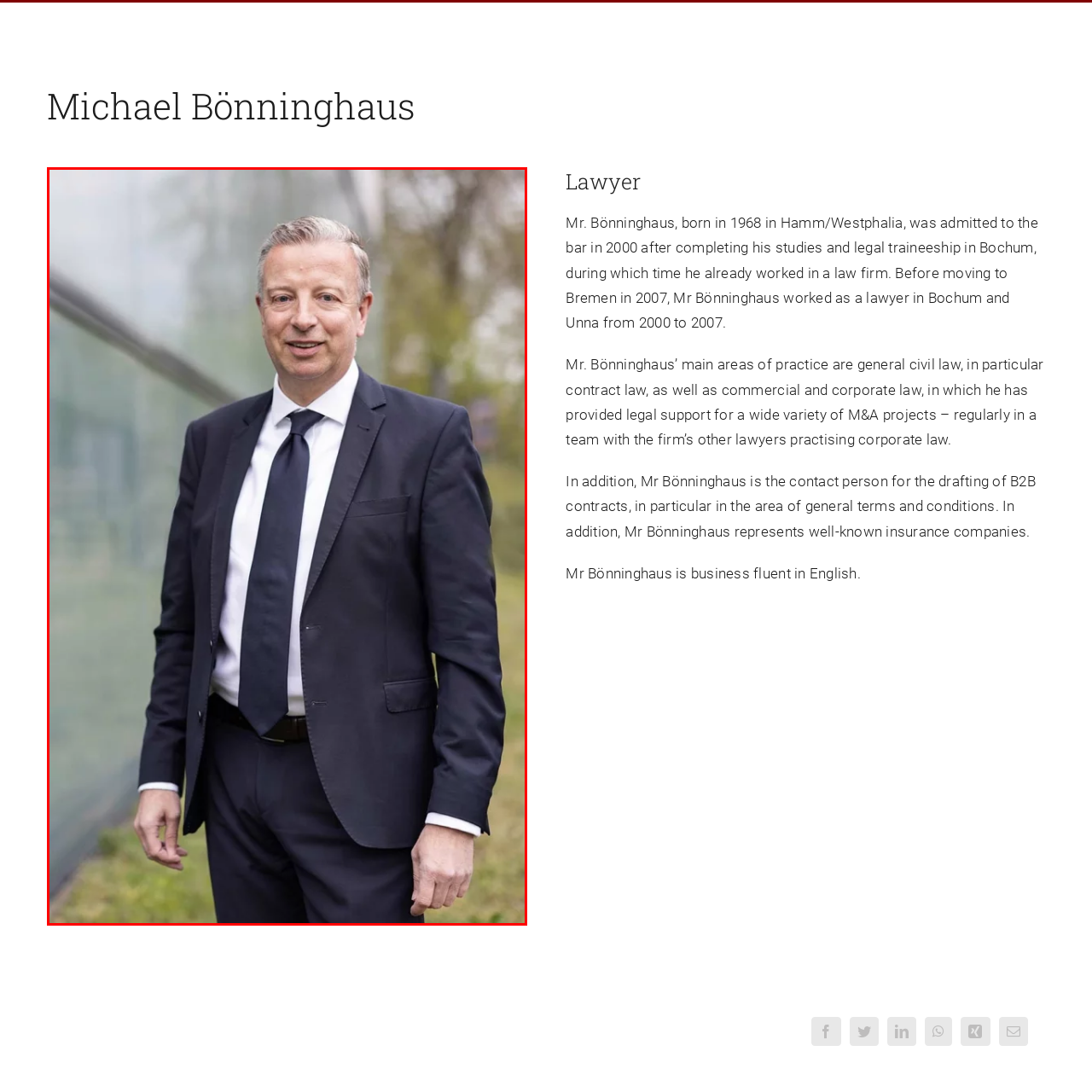Refer to the image encased in the red bounding box and answer the subsequent question with a single word or phrase:
What is the background of the image?

Glass structure